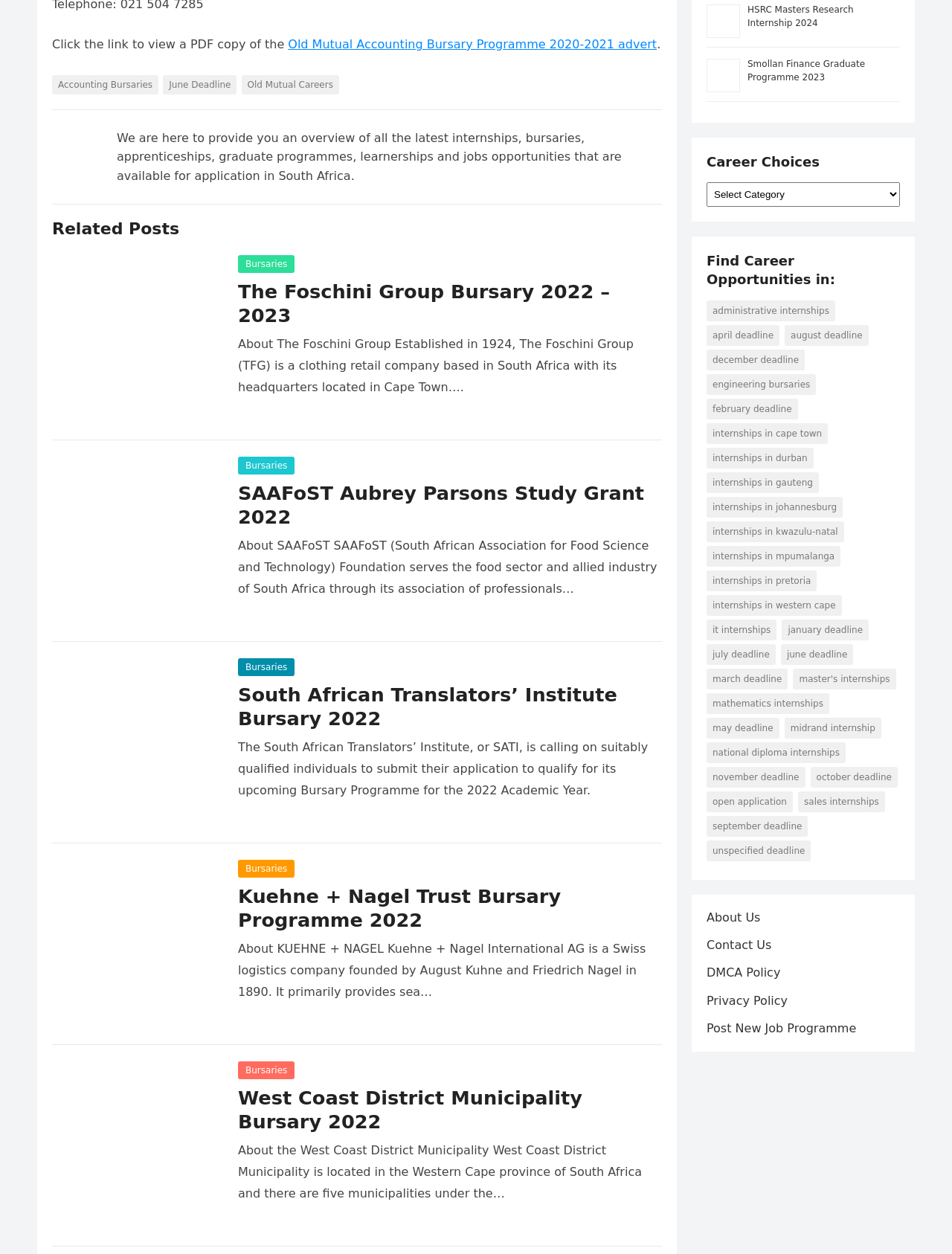Locate the bounding box of the UI element defined by this description: "Internships in Western Cape". The coordinates should be given as four float numbers between 0 and 1, formatted as [left, top, right, bottom].

[0.742, 0.474, 0.884, 0.491]